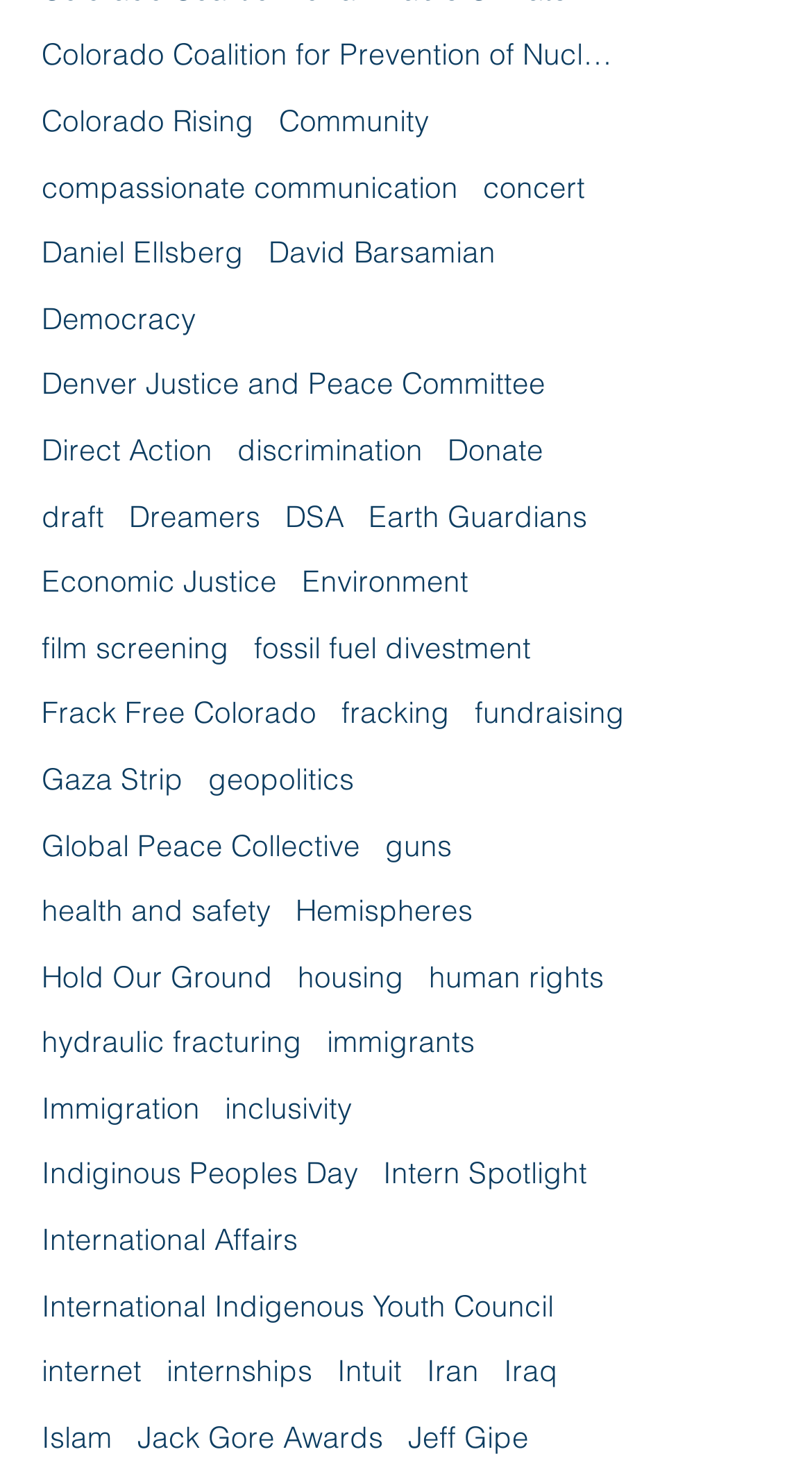Reply to the question below using a single word or brief phrase:
How many links are on this webpage?

596